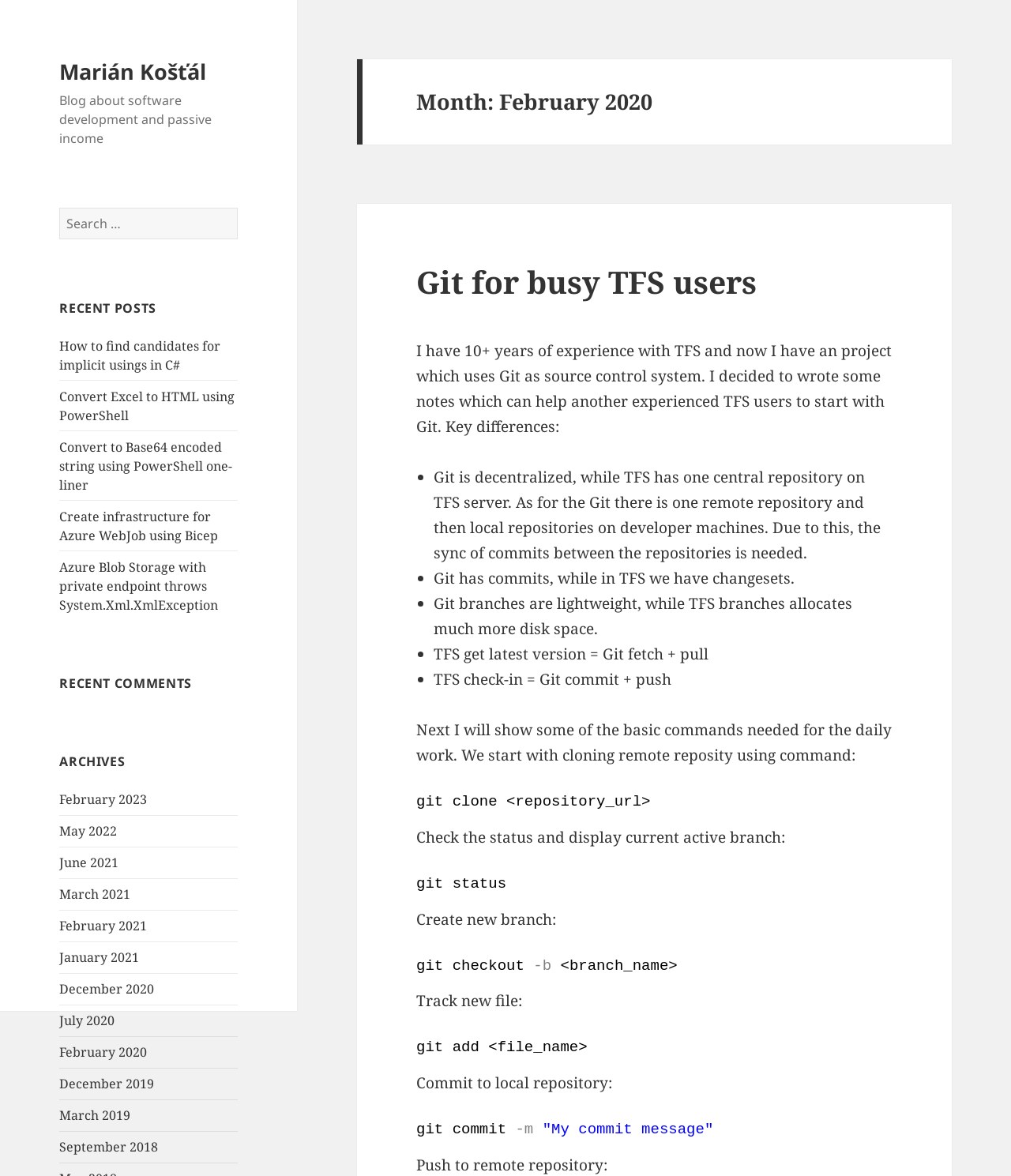Examine the image carefully and respond to the question with a detailed answer: 
What is the function of the 'git add' command?

The function of the 'git add' command is to track a new file, as indicated by the layout table cell containing the command 'git add <file_name>' on the webpage.